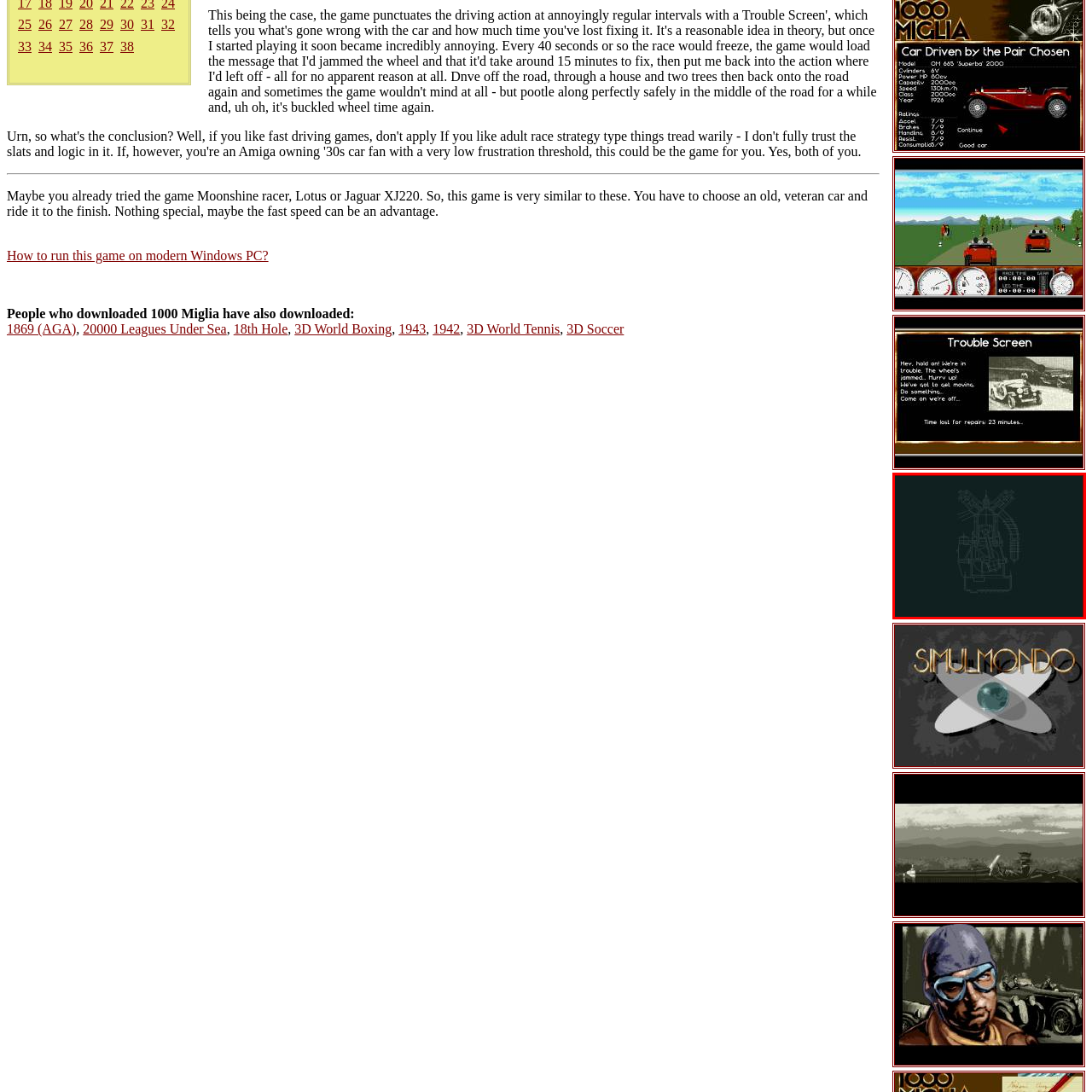What is the mood evoked by the artwork?
Analyze the image within the red frame and provide a concise answer using only one word or a short phrase.

Nostalgia